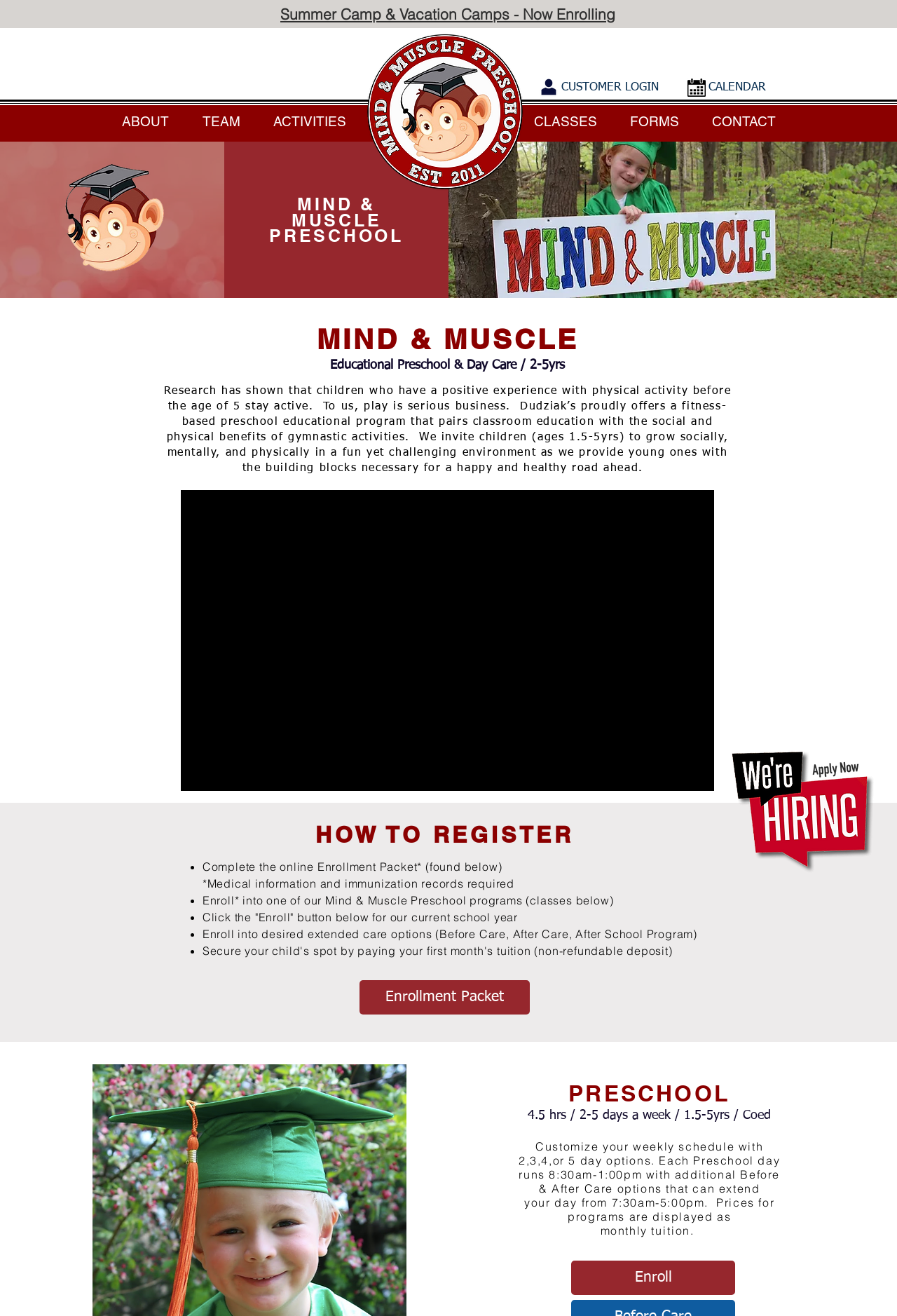Utilize the information from the image to answer the question in detail:
What is the age range for the preschool program?

The age range for the preschool program can be determined by looking at the static text 'We invite children (ages 1.5-5yrs) to grow socially, mentally, and physically in a fun yet challenging environment...' and '4.5 hrs / 2-5 days a week / 1.5-5yrs / Coed'.